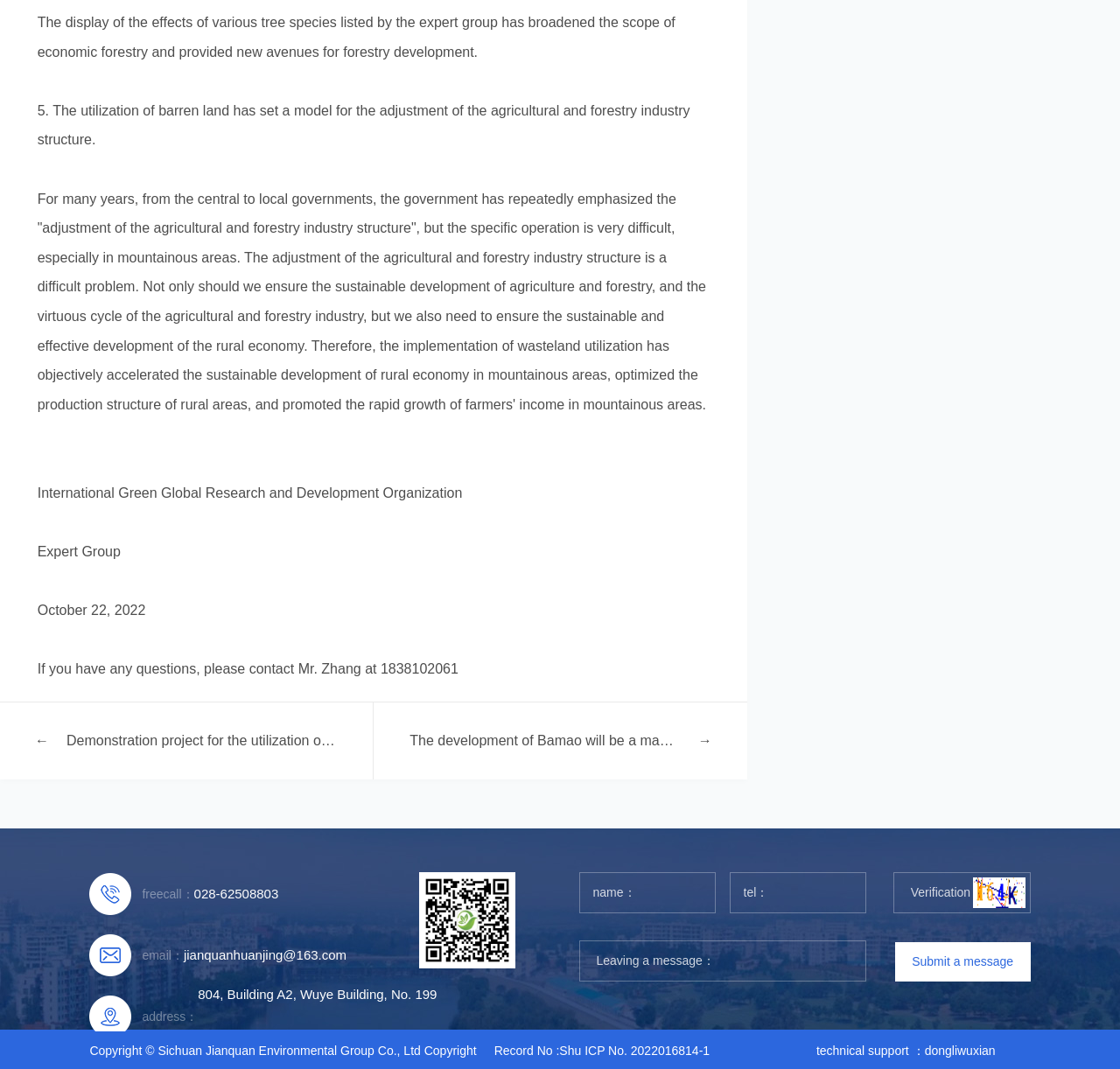Specify the bounding box coordinates of the element's region that should be clicked to achieve the following instruction: "Click the Submit a message button". The bounding box coordinates consist of four float numbers between 0 and 1, in the format [left, top, right, bottom].

[0.799, 0.881, 0.92, 0.918]